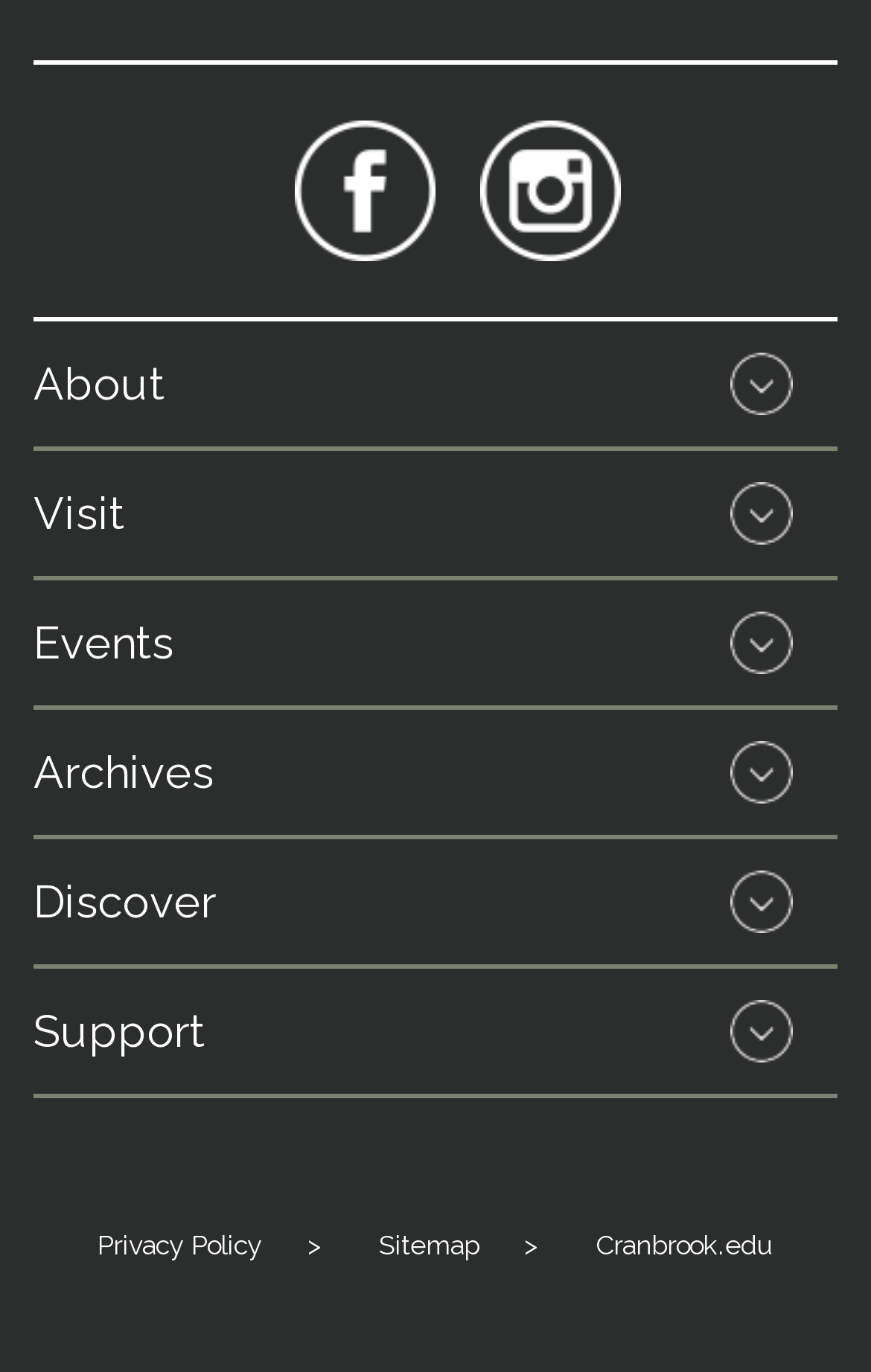Answer this question in one word or a short phrase: What is the URL of the Cranbrook website?

Cranbrook.edu